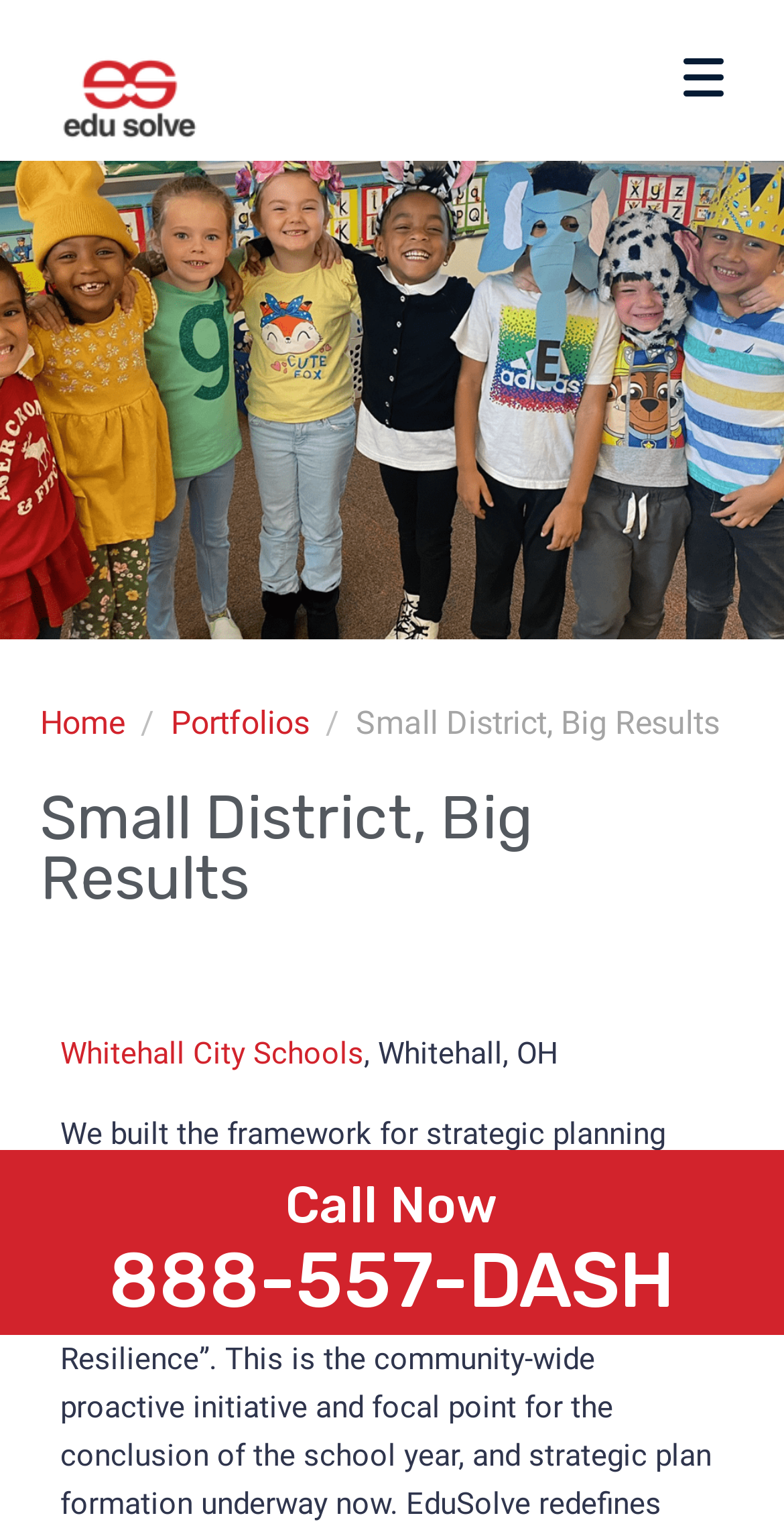Please provide a one-word or phrase answer to the question: 
What is the initiative mentioned in the webpage?

Ensuring a Secure Finish, Achieving Resilience